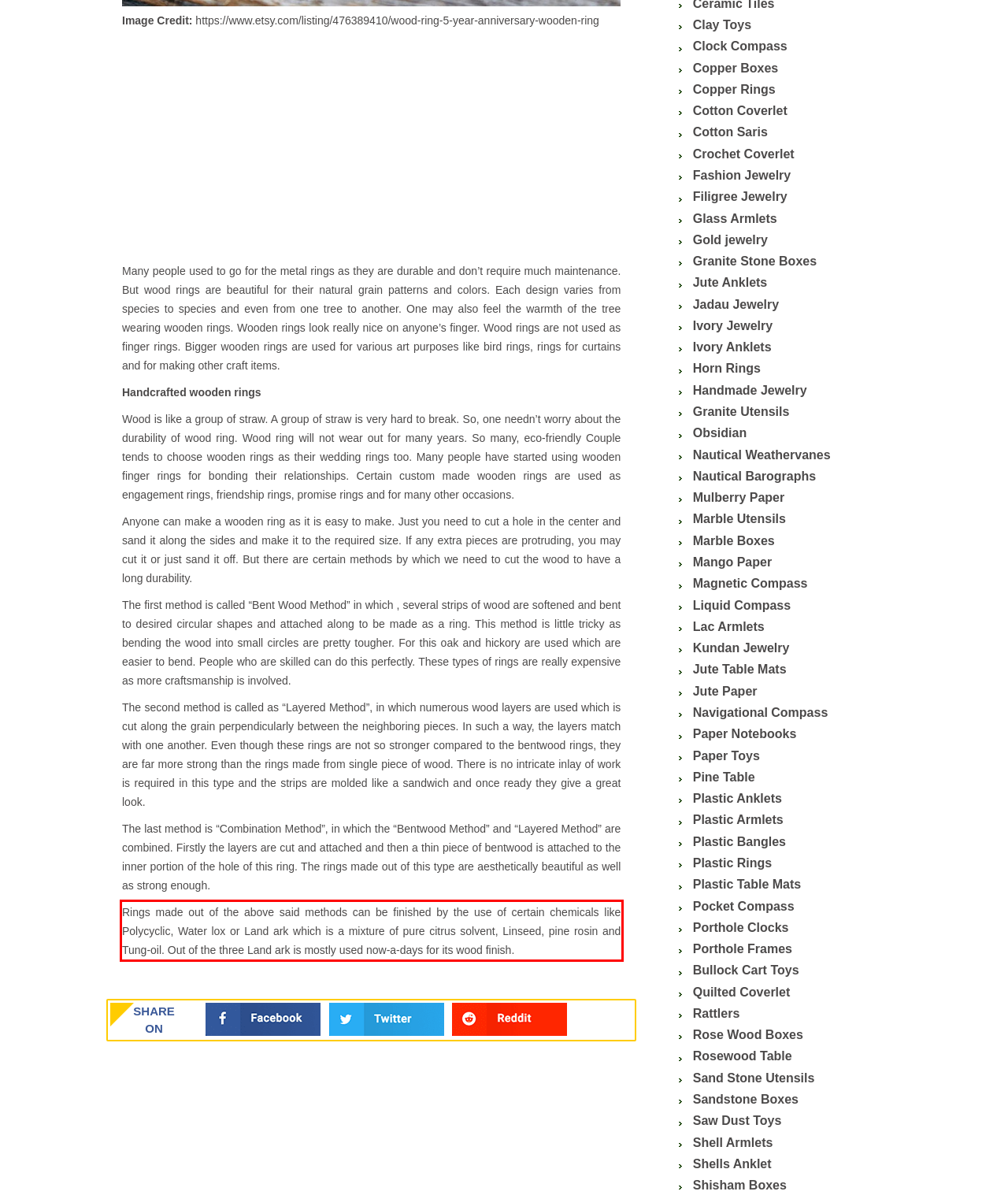Within the screenshot of a webpage, identify the red bounding box and perform OCR to capture the text content it contains.

Rings made out of the above said methods can be finished by the use of certain chemicals like Polycyclic, Water lox or Land ark which is a mixture of pure citrus solvent, Linseed, pine rosin and Tung-oil. Out of the three Land ark is mostly used now-a-days for its wood finish.